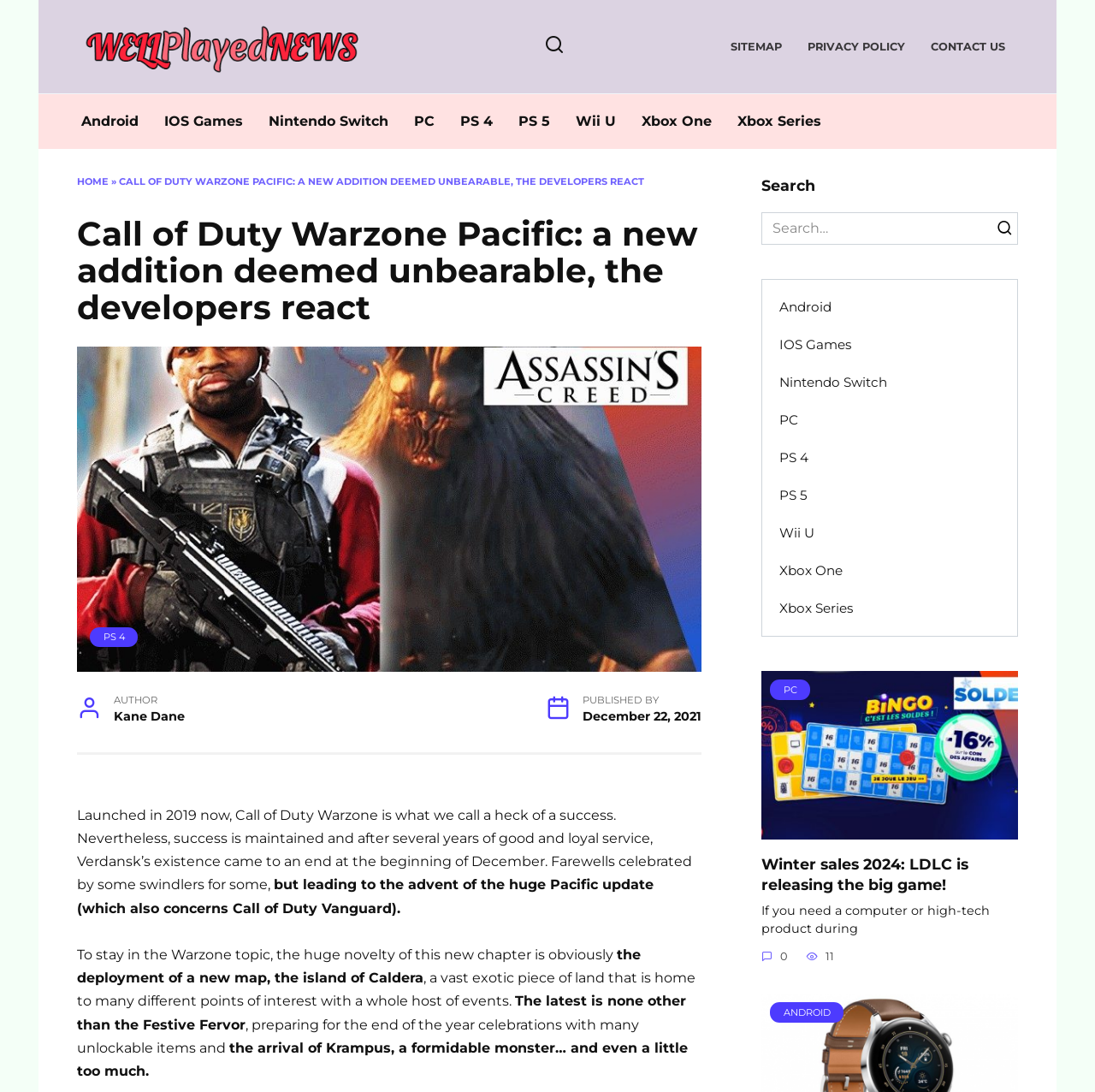Respond concisely with one word or phrase to the following query:
What are the gaming platforms mentioned on the webpage?

Android, IOS Games, Nintendo Switch, PC, PS 4, PS 5, Wii U, Xbox One, Xbox Series